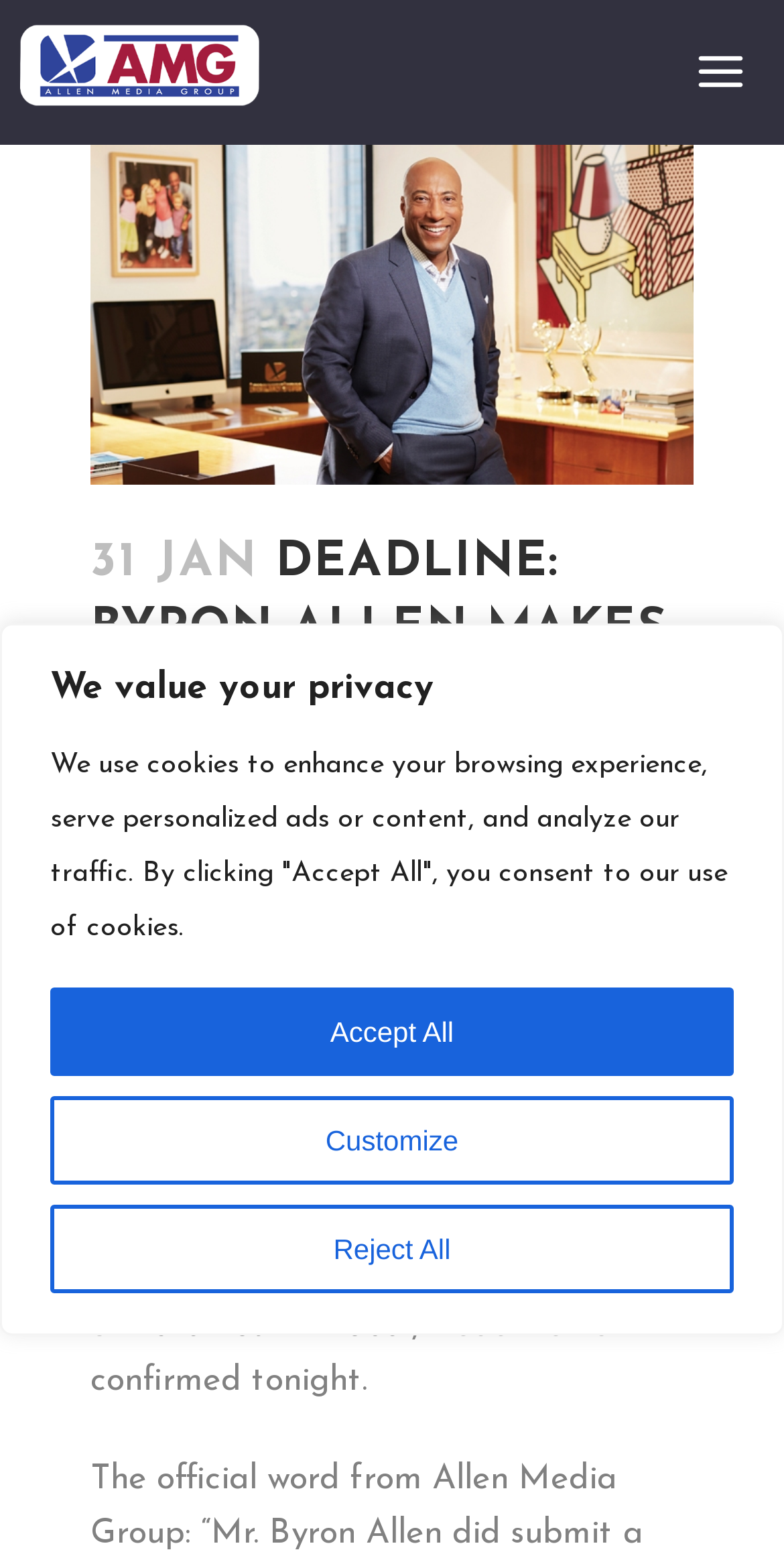Utilize the details in the image to give a detailed response to the question: What is the time of posting of the article?

I found this information by looking at the timestamp mentioned in the article, specifically the text 'Posted at 10:13h' which indicates the time of posting.